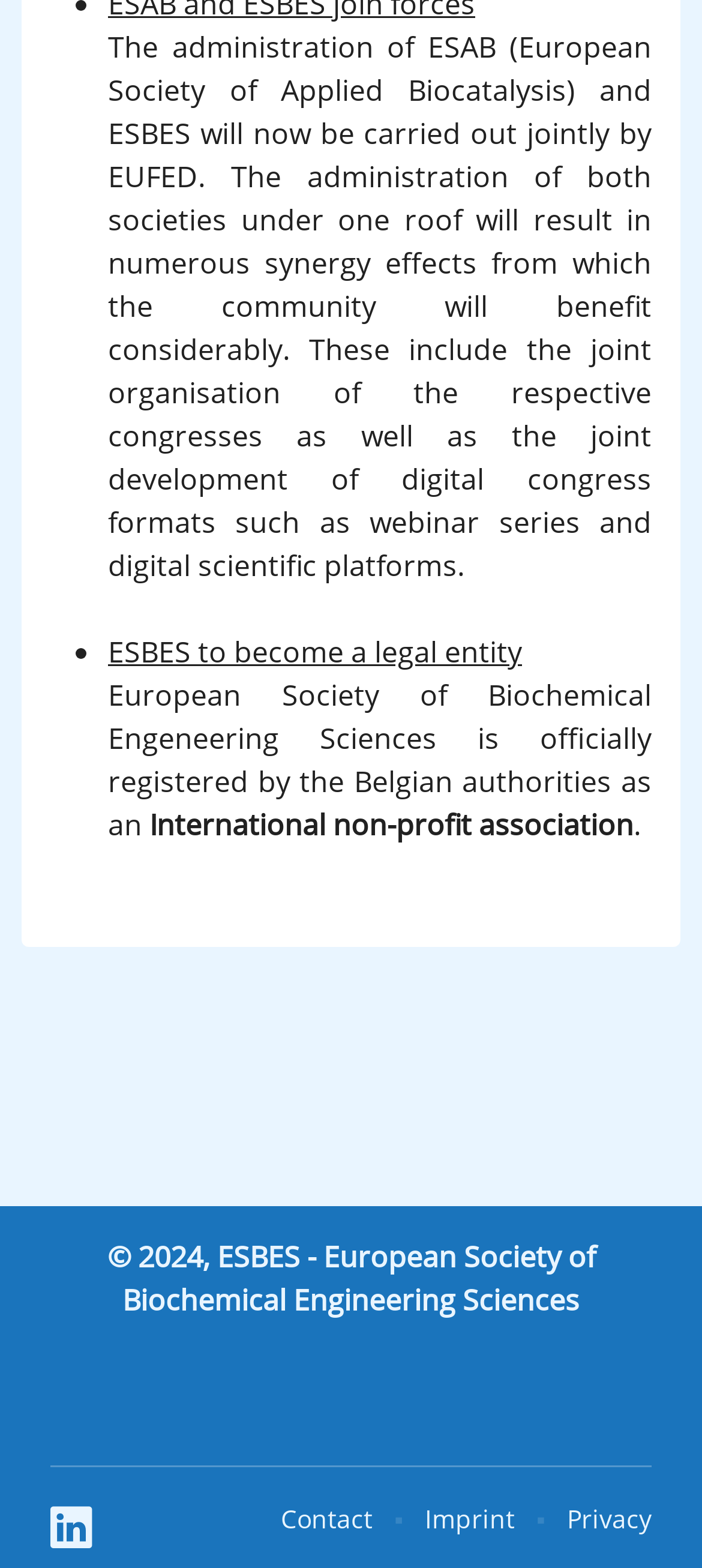Find the bounding box coordinates for the UI element that matches this description: "Contact".

[0.4, 0.958, 0.531, 0.979]